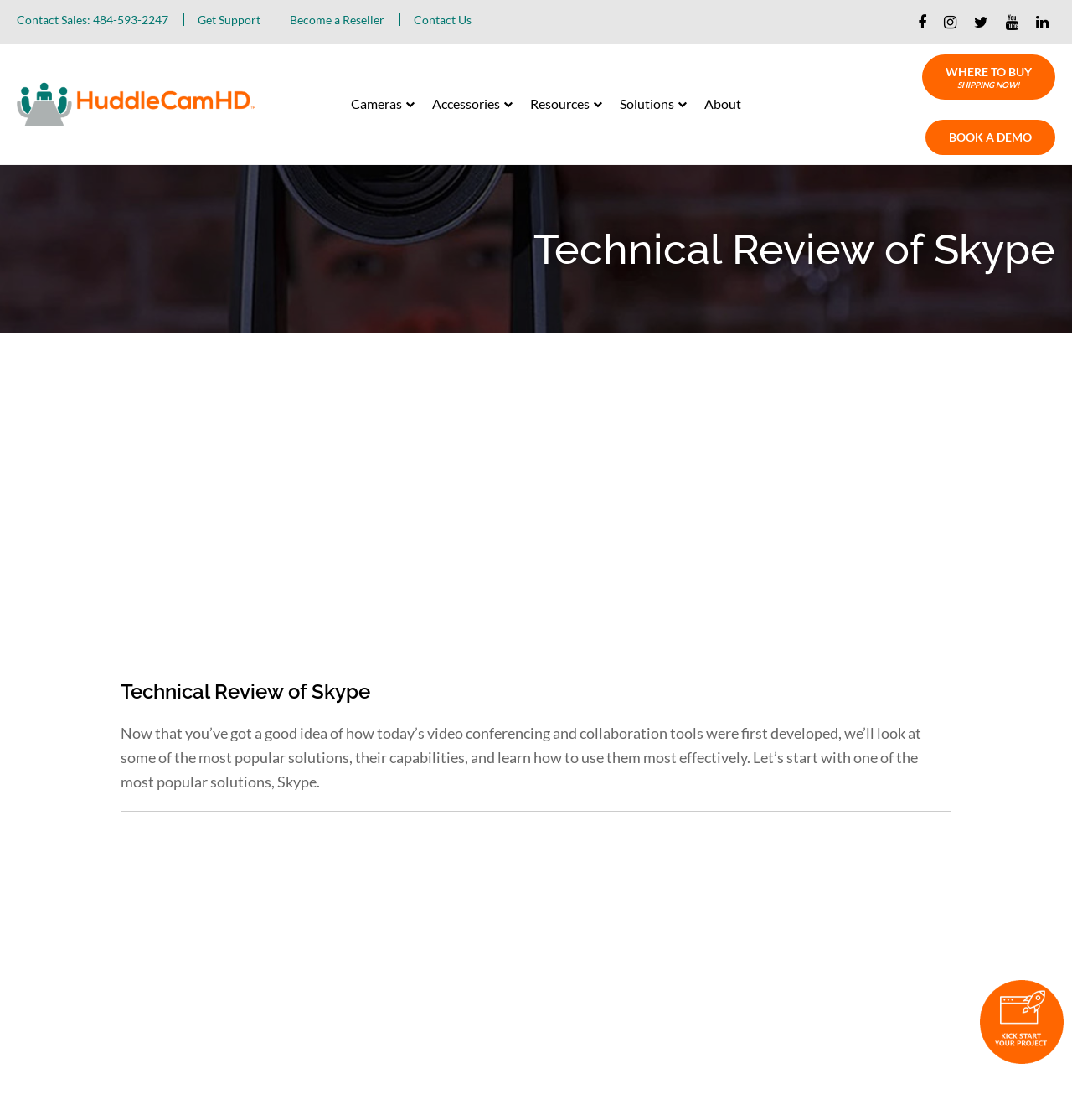Give an extensive and precise description of the webpage.

The webpage is about a technical review of Skype, a popular video conferencing and collaboration tool. At the top left corner, there are several links, including "Contact Sales", "Get Support", "Become a Reseller", and "Contact Us". Next to these links, there is a main logo image. 

Below the logo, there are several navigation links, including "Cameras", "Accessories", "Resources", "Solutions", and "About". 

On the right side of the page, there are two prominent calls-to-action: "WHERE TO BUY SHIPPING NOW!" and "BOOK A DEMO". 

The main content of the page is divided into two sections. The first section has a heading "Technical Review of Skype" and a brief introduction to the topic, which discusses the development of video conferencing and collaboration tools and their effective use. 

The second section is an iframe, which likely contains a video or interactive content related to the technical review of Skype. 

At the bottom of the page, there is a small image and a link, possibly a social media icon or a footer link.